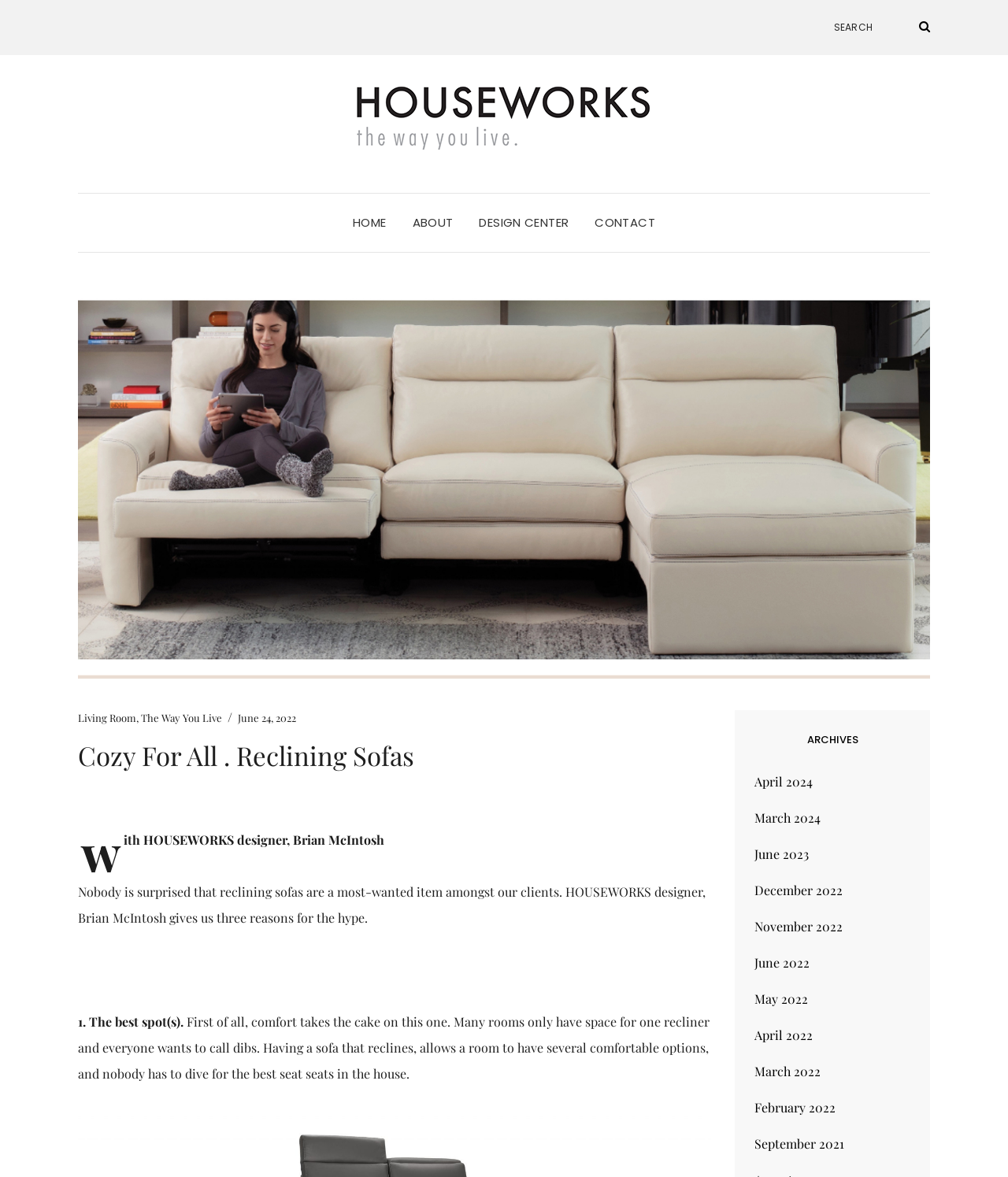Give an extensive and precise description of the webpage.

This webpage is about Cozy For All, a brand that offers reclining sofas, and is part of Houseworks Modern Furniture. At the top, there is a search bar with a magnifying glass icon on the right side. Below the search bar, there are five main navigation links: HOME, ABOUT, DESIGN CENTER, and CONTACT.

The main content of the page is about reclining sofas, with a large image of a cozy living room setting. The title "Cozy For All. Reclining Sofas" is prominently displayed above the image. Below the image, there is a footer section with links to other categories, including Living Room and The Way You Live, separated by commas.

The main article starts with a heading "Cozy For All. Reclining Sofas" and is written by HOUSEWORKS designer, Brian McIntosh. The article discusses the popularity of reclining sofas, citing three reasons for their hype. The text is divided into sections, with headings and paragraphs that explain the benefits of reclining sofas, including comfort and having multiple comfortable seating options.

On the right side of the page, there is a section titled "ARCHIVES" with links to various months and years, from April 2024 to September 2021.